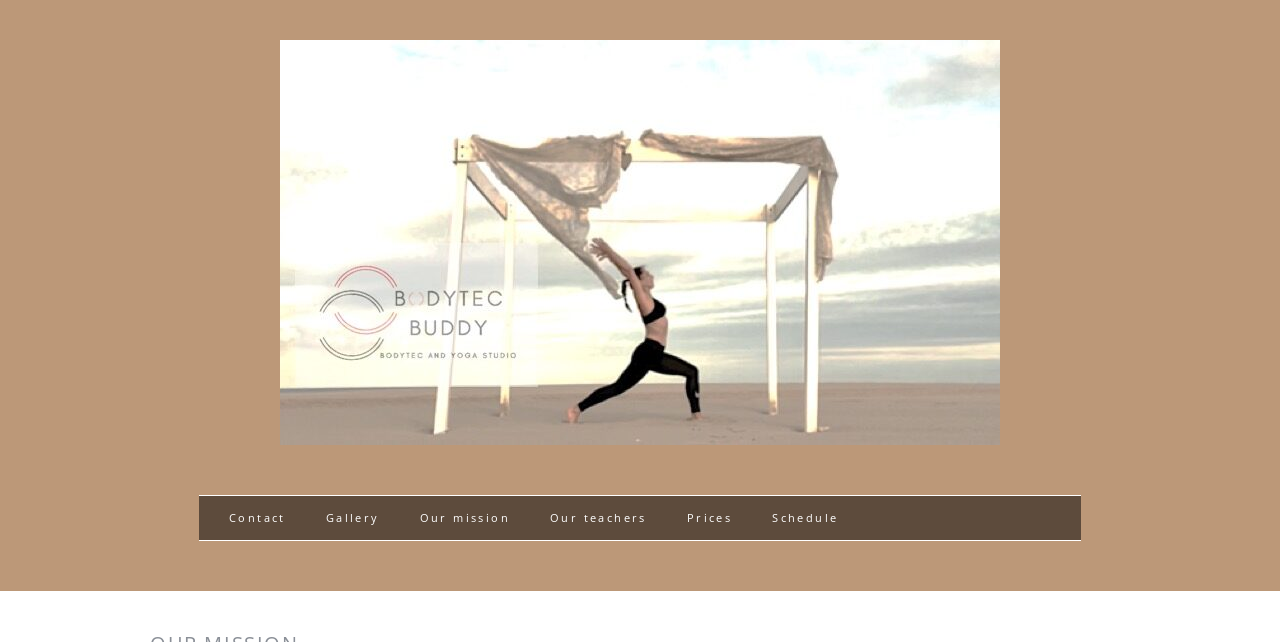What is the position of the 'Gallery' link?
Utilize the image to construct a detailed and well-explained answer.

I analyzed the bounding box coordinates of the links in the navigation menu and found that the 'Gallery' link has a left coordinate of 0.247, which is greater than the left coordinate of the 'Contact' link (0.171) but less than the left coordinate of the 'Our mission' link (0.32). Therefore, the 'Gallery' link is positioned second from the left.